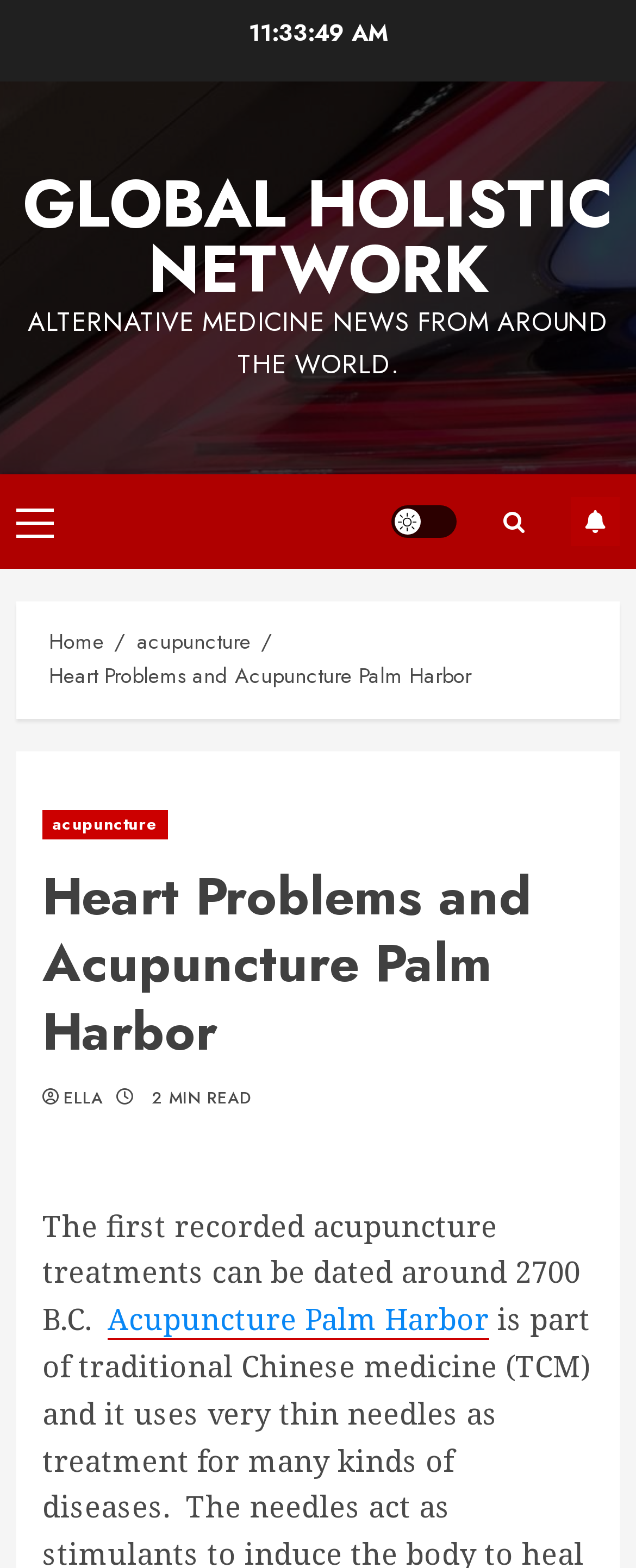Identify the bounding box for the UI element described as: "Primary Menu". Ensure the coordinates are four float numbers between 0 and 1, formatted as [left, top, right, bottom].

[0.026, 0.323, 0.085, 0.342]